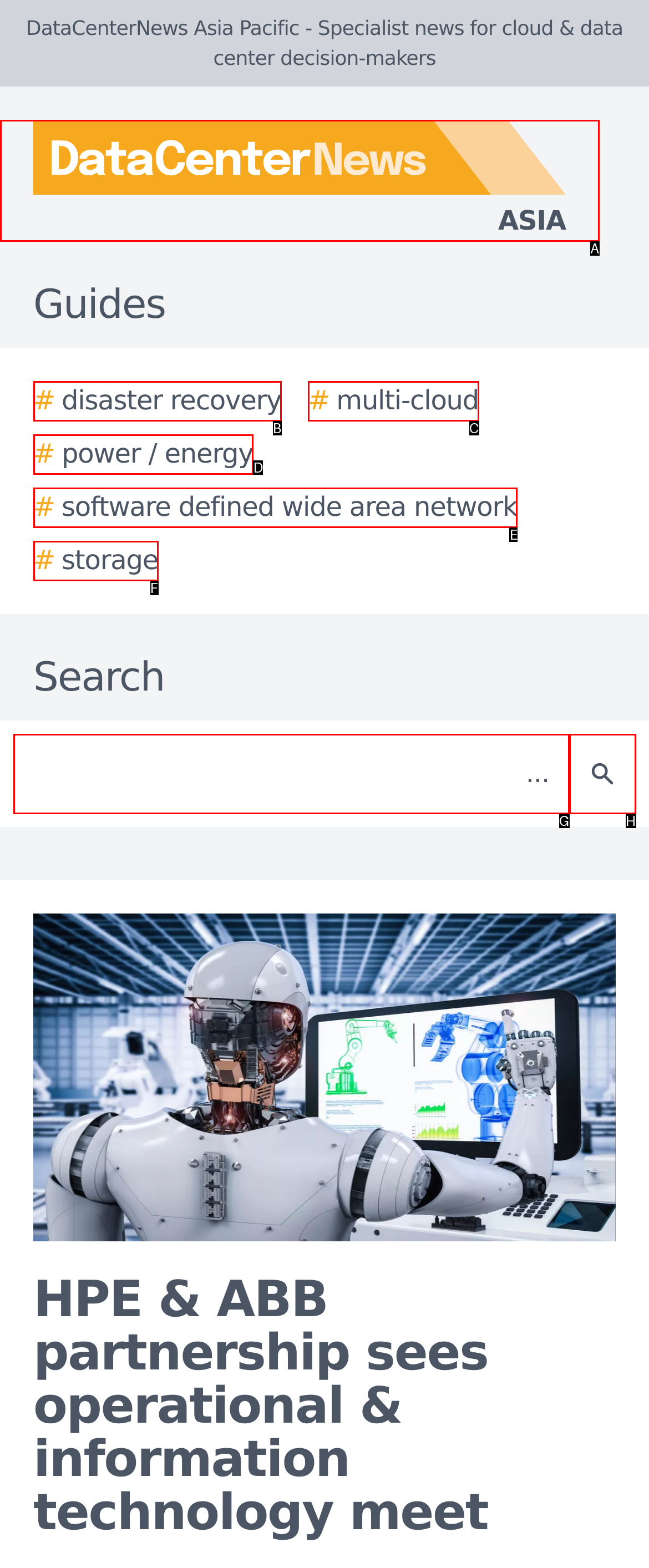Tell me the letter of the HTML element that best matches the description: aria-label="Search" name="search" placeholder="..." from the provided options.

G